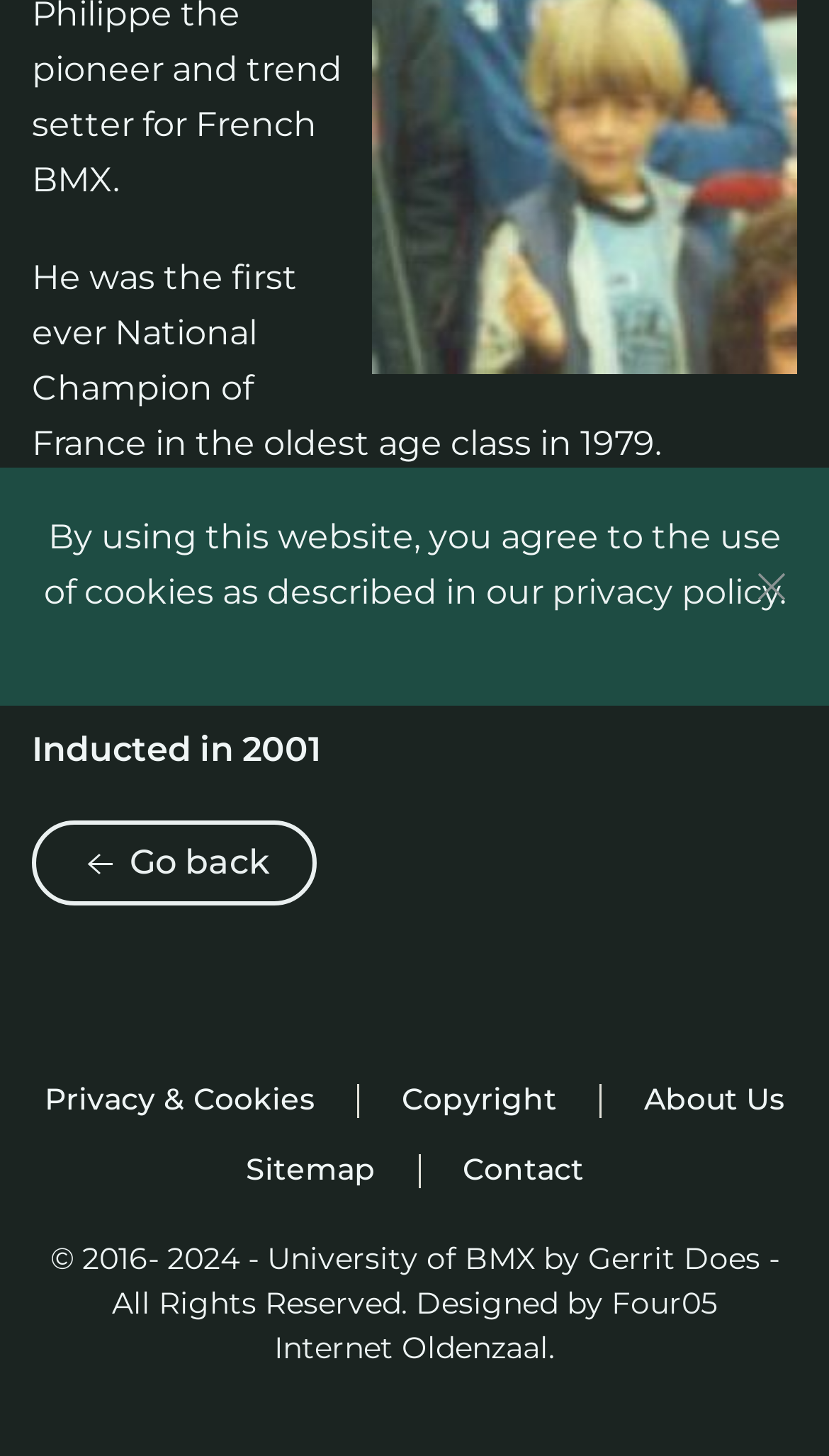Provide the bounding box coordinates of the HTML element described by the text: "Contact". The coordinates should be in the format [left, top, right, bottom] with values between 0 and 1.

[0.558, 0.787, 0.704, 0.82]